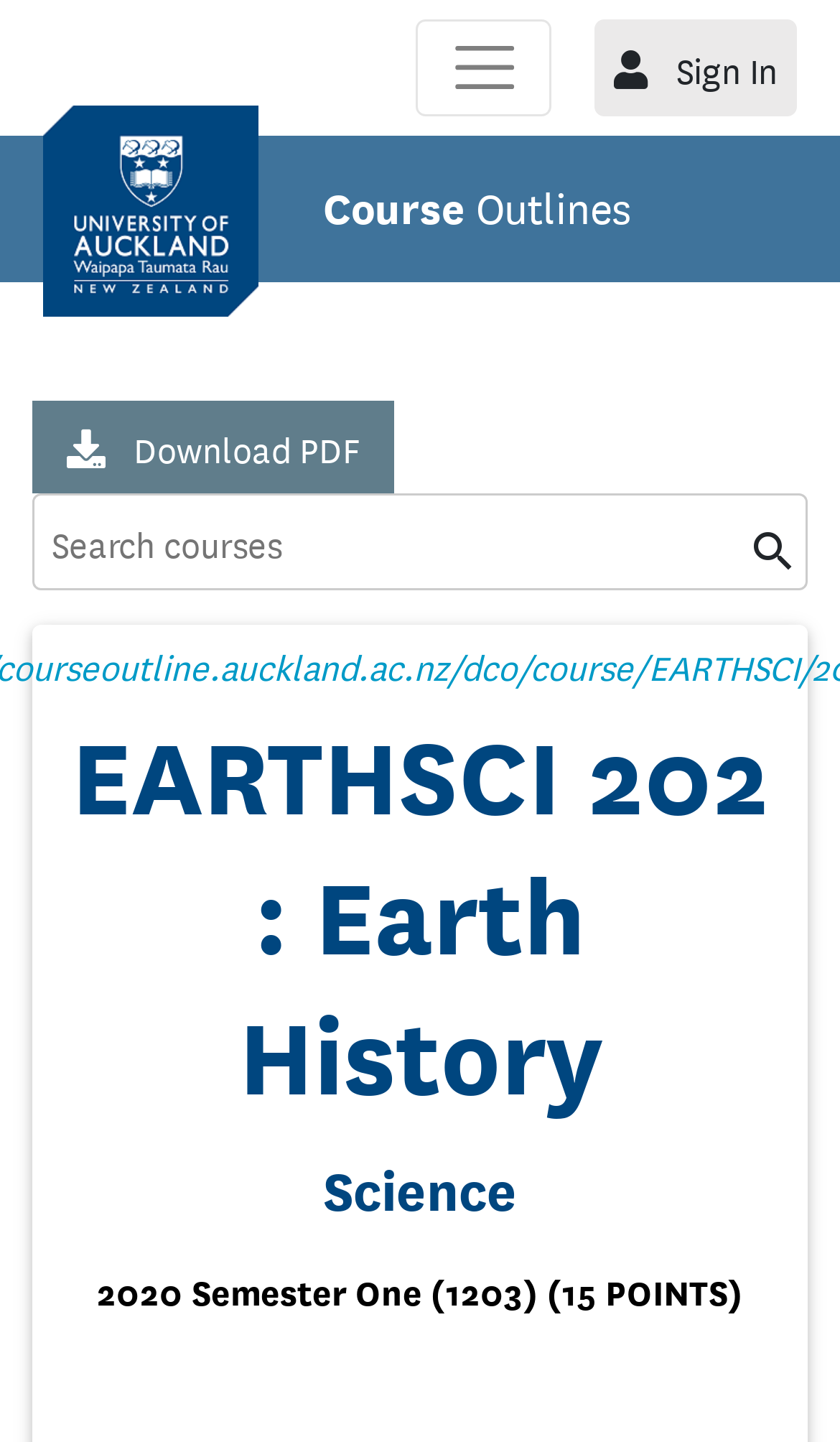Using the provided element description: "title="Go to university home"", identify the bounding box coordinates. The coordinates should be four floats between 0 and 1 in the order [left, top, right, bottom].

[0.051, 0.123, 0.308, 0.16]